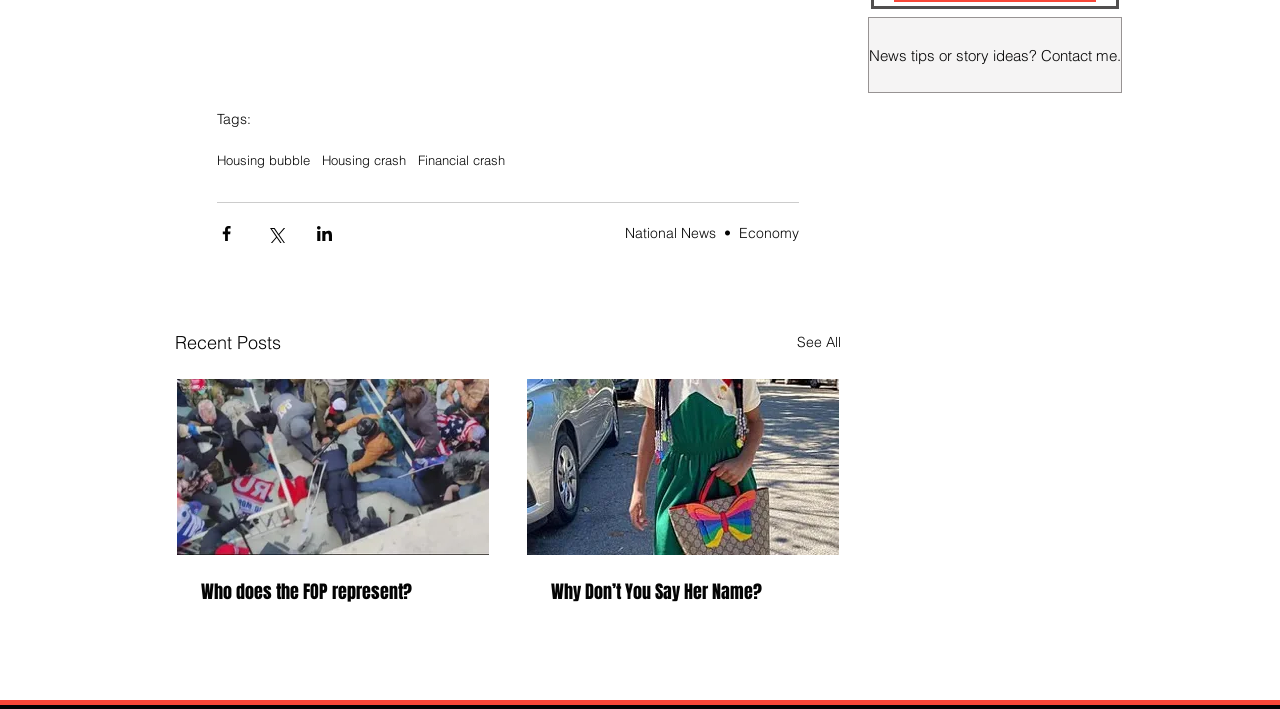Identify the bounding box coordinates of the part that should be clicked to carry out this instruction: "Contact the author with a news tip or story idea".

[0.678, 0.024, 0.877, 0.131]